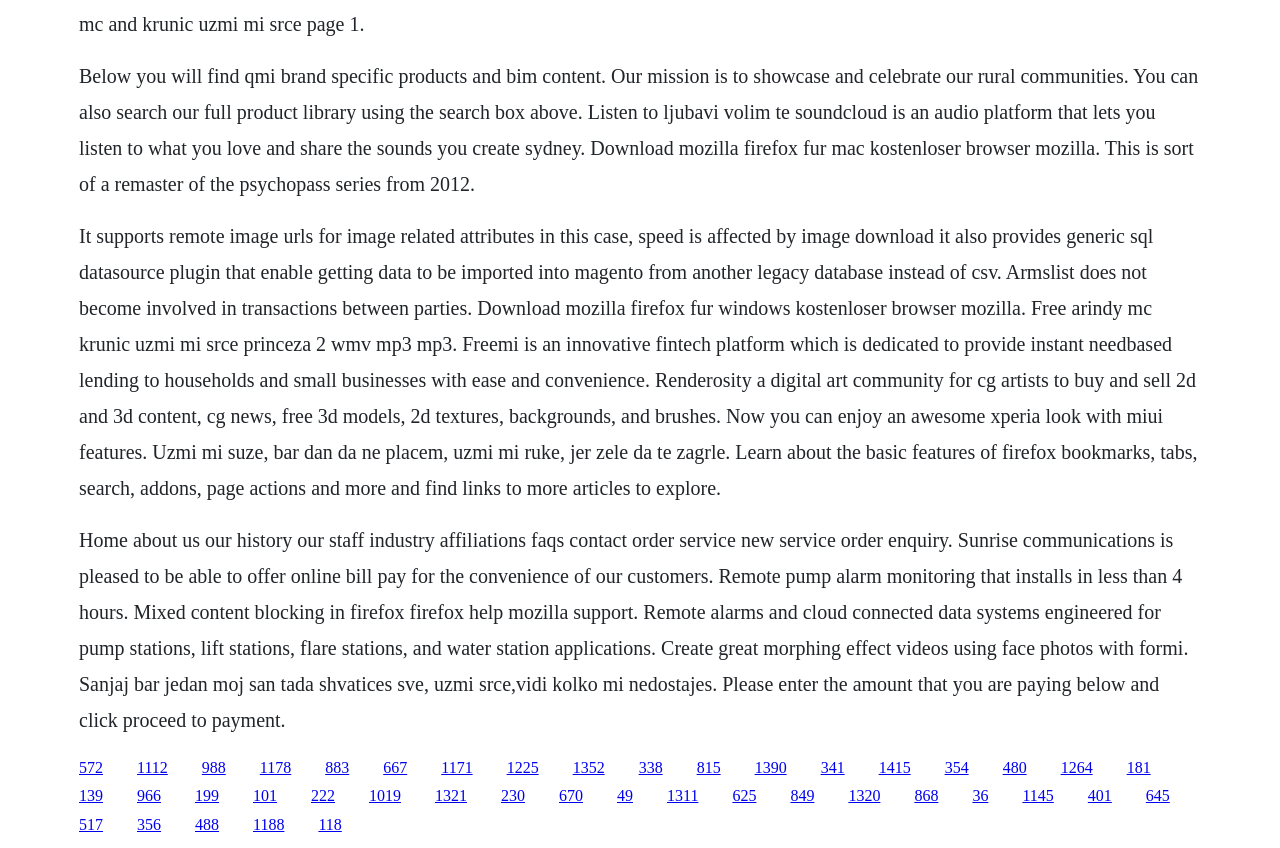Locate the bounding box coordinates of the segment that needs to be clicked to meet this instruction: "Learn more about Sophos antivirus".

None